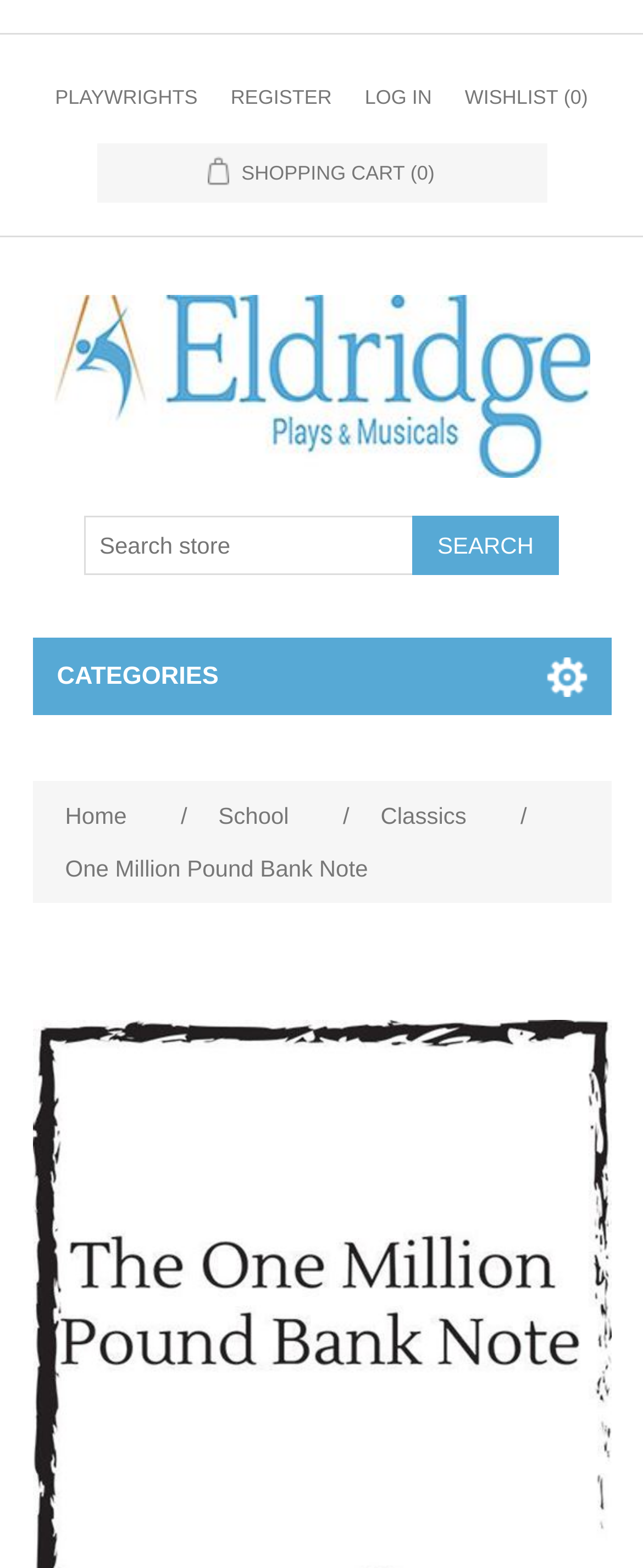Please locate the clickable area by providing the bounding box coordinates to follow this instruction: "go to Home".

[0.088, 0.503, 0.21, 0.537]